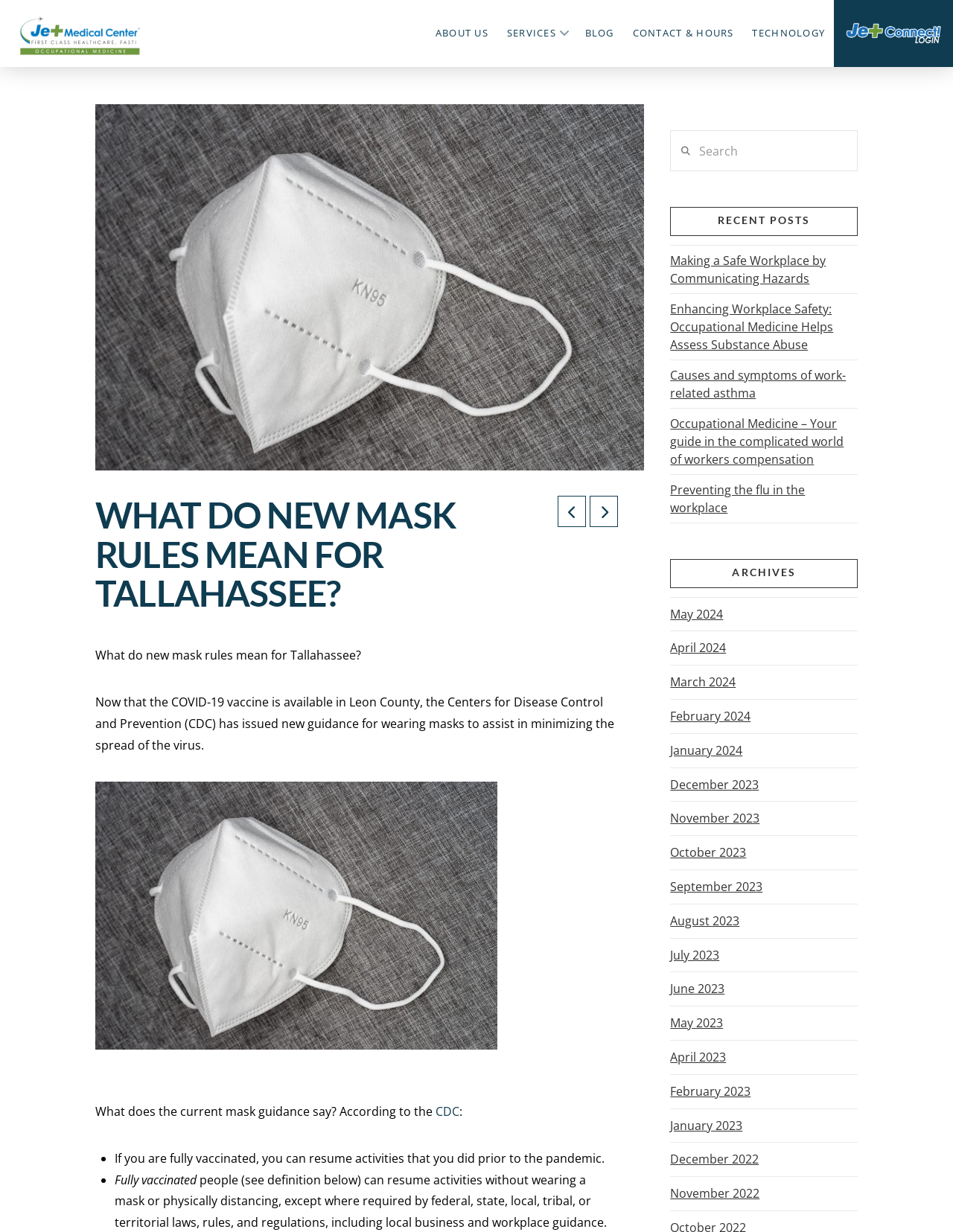Provide the bounding box coordinates in the format (top-left x, top-left y, bottom-right x, bottom-right y). All values are floating point numbers between 0 and 1. Determine the bounding box coordinate of the UI element described as: parent_node: Search name="s" placeholder="Search"

[0.703, 0.106, 0.9, 0.139]